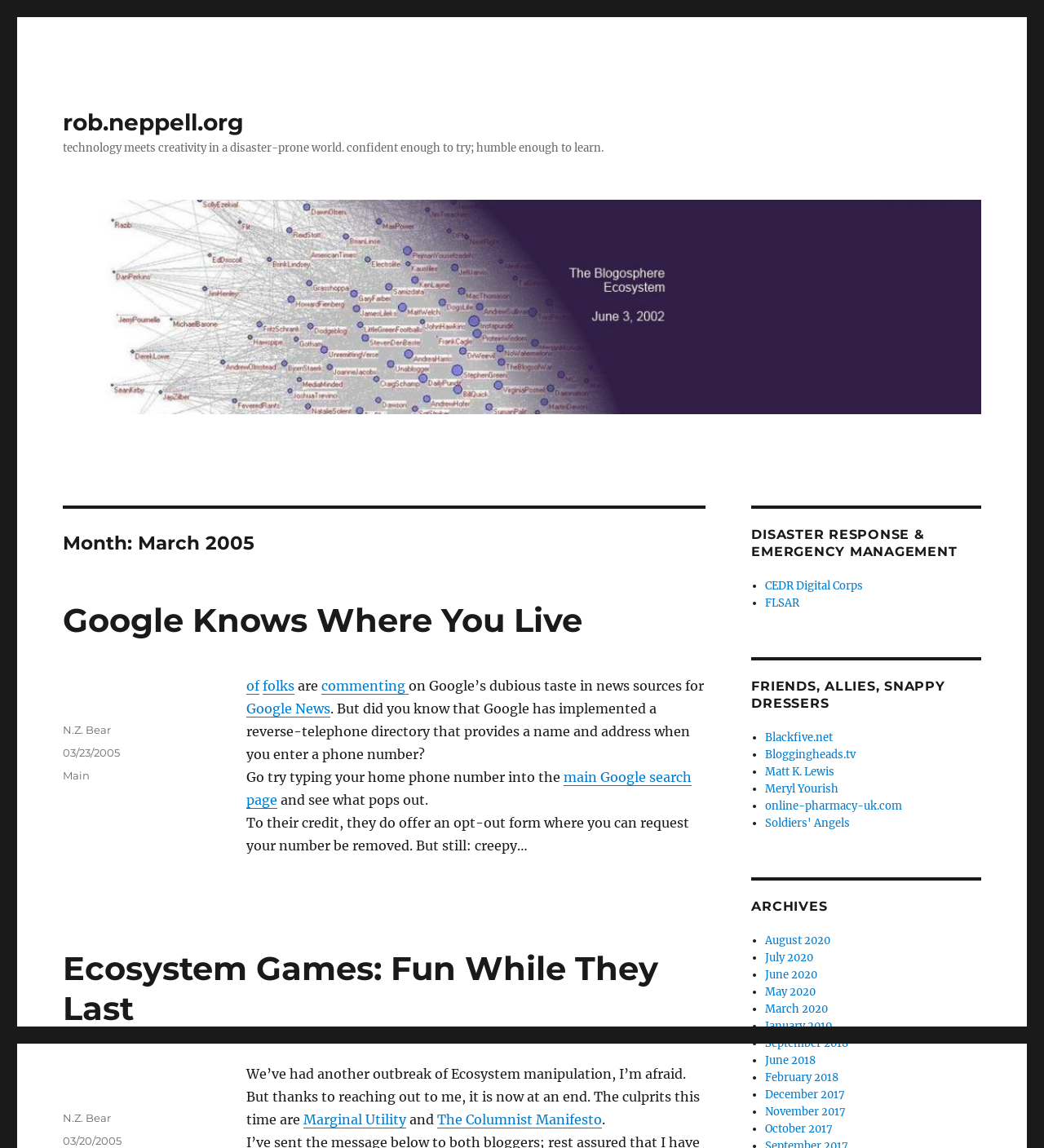Use a single word or phrase to answer the question:
How many archive links are there?

10